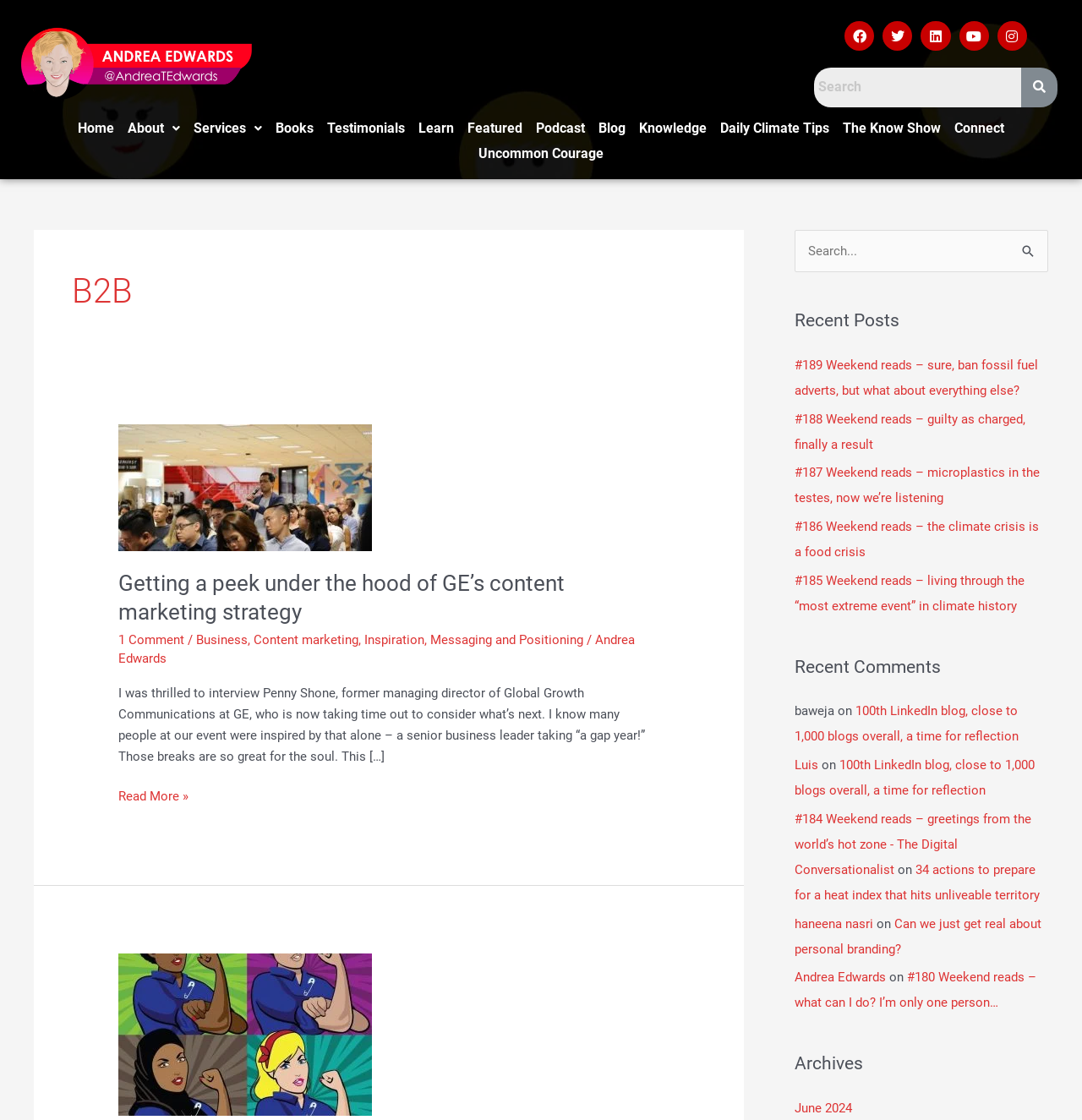Using the image as a reference, answer the following question in as much detail as possible:
What is the title of the first article on the webpage?

I found the answer by looking at the article section on the webpage. The first article has a heading with this title, and it also has a link with the same title.